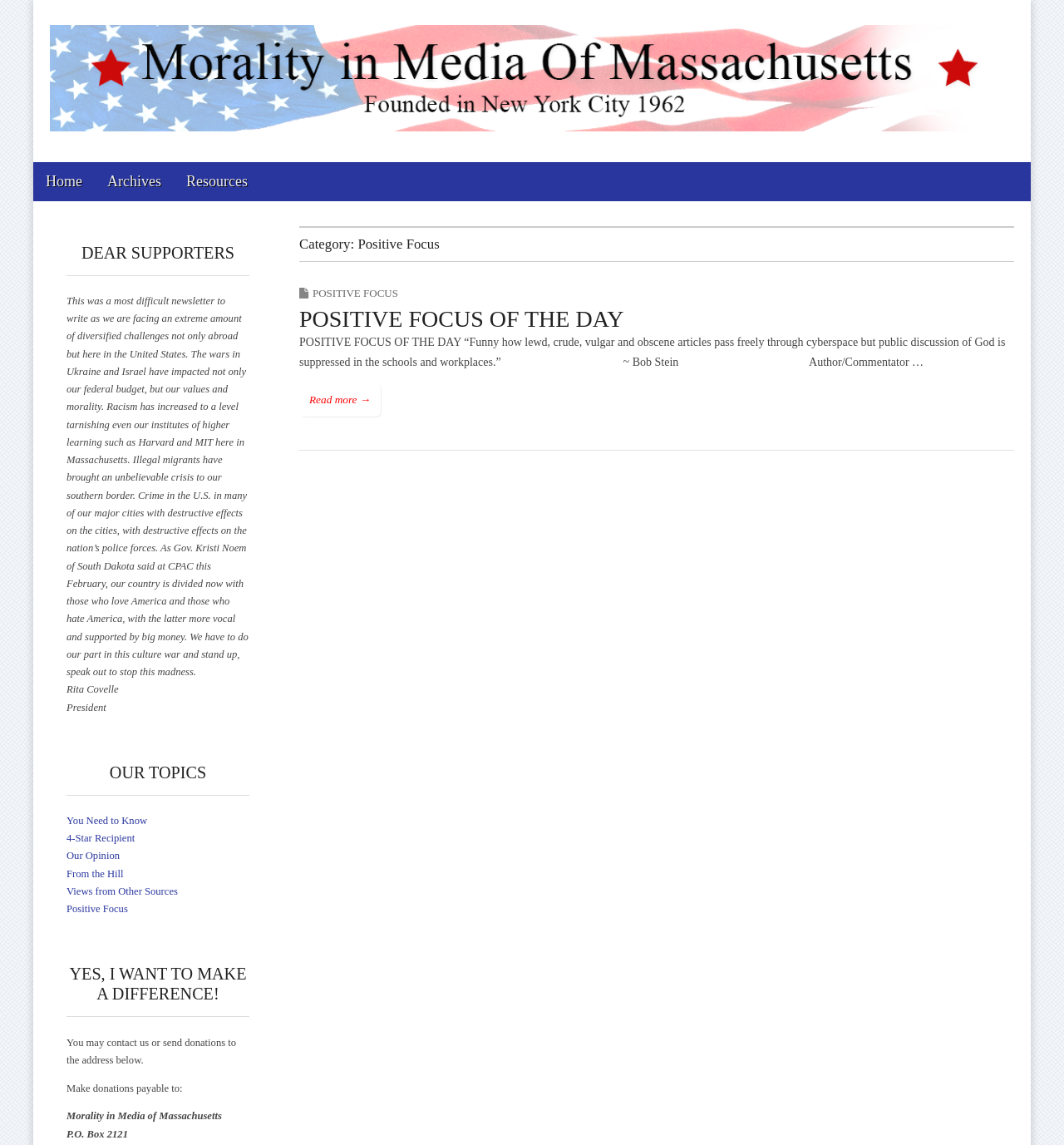Please identify the bounding box coordinates of the clickable element to fulfill the following instruction: "Click on the 'Home' link". The coordinates should be four float numbers between 0 and 1, i.e., [left, top, right, bottom].

[0.031, 0.142, 0.089, 0.175]